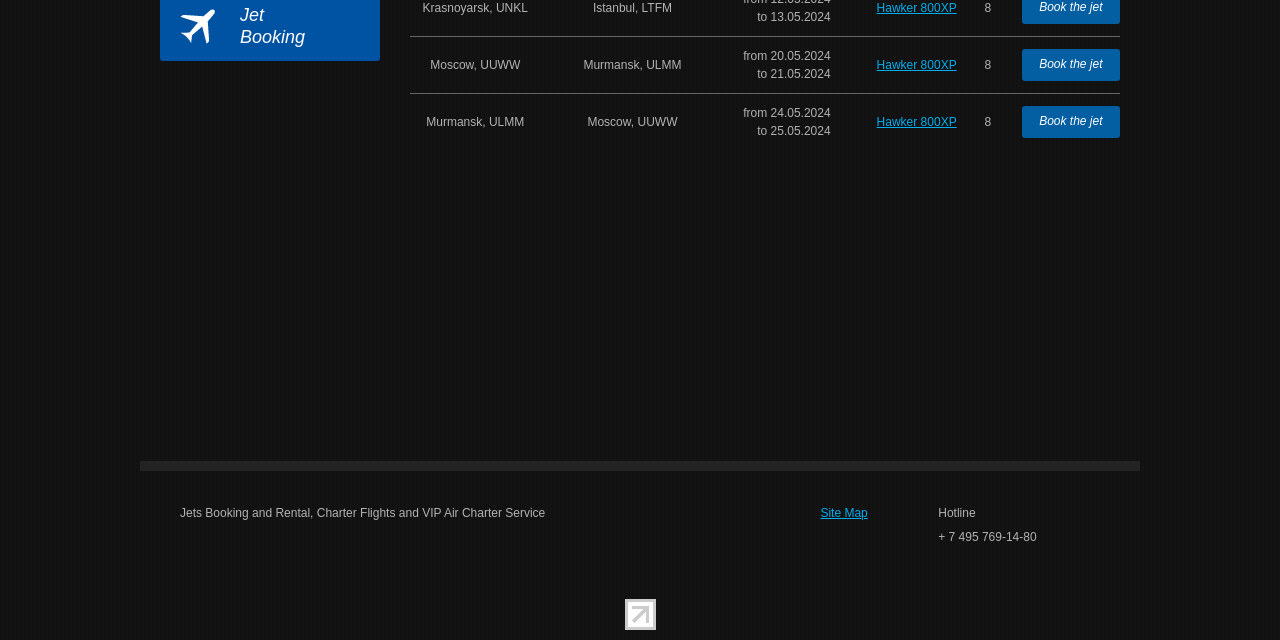From the webpage screenshot, predict the bounding box coordinates (top-left x, top-left y, bottom-right x, bottom-right y) for the UI element described here: Hawker 800XP

[0.685, 0.091, 0.747, 0.112]